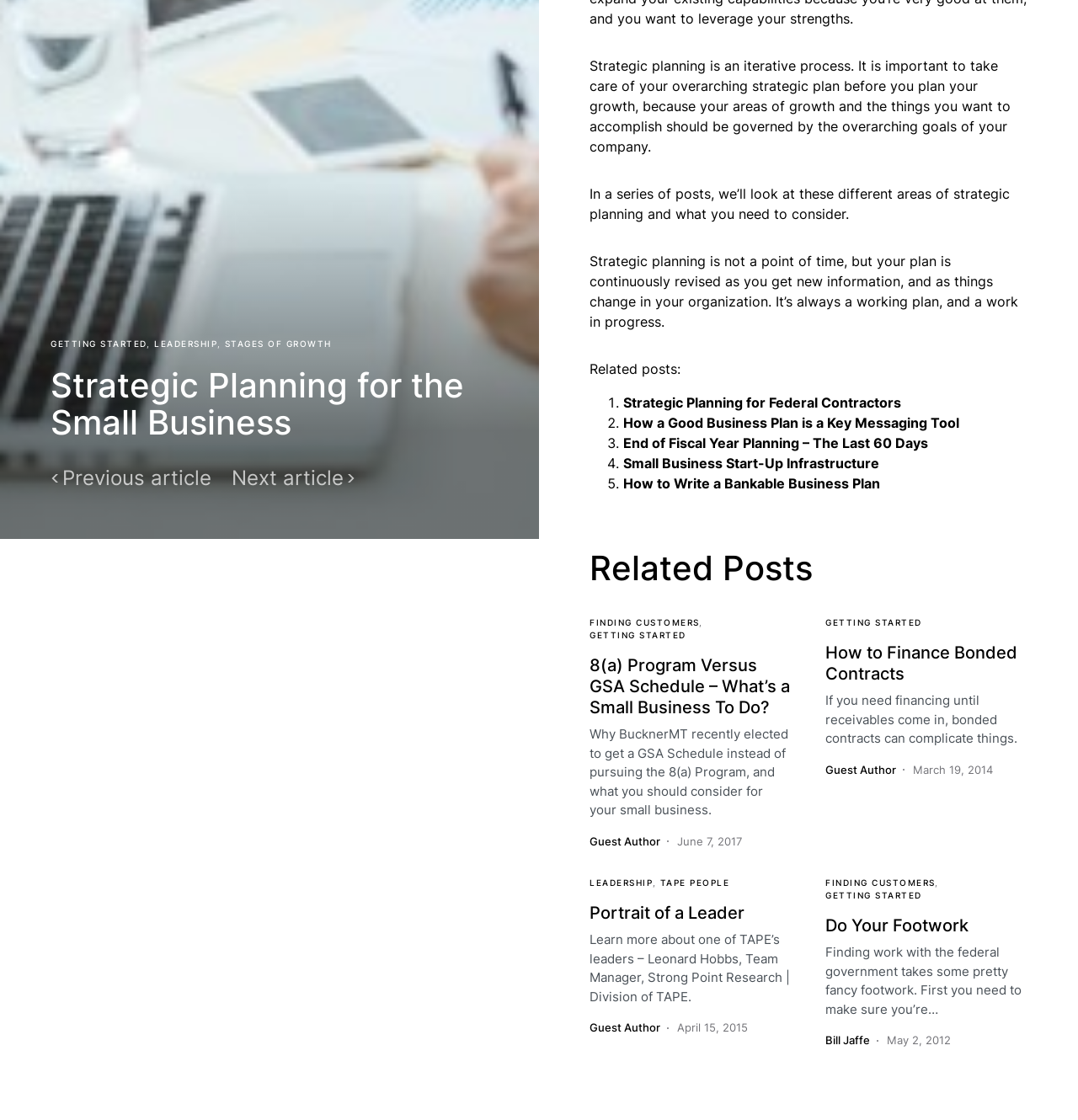Extract the bounding box for the UI element that matches this description: "Small Business Start-Up Infrastructure".

[0.578, 0.406, 0.816, 0.421]